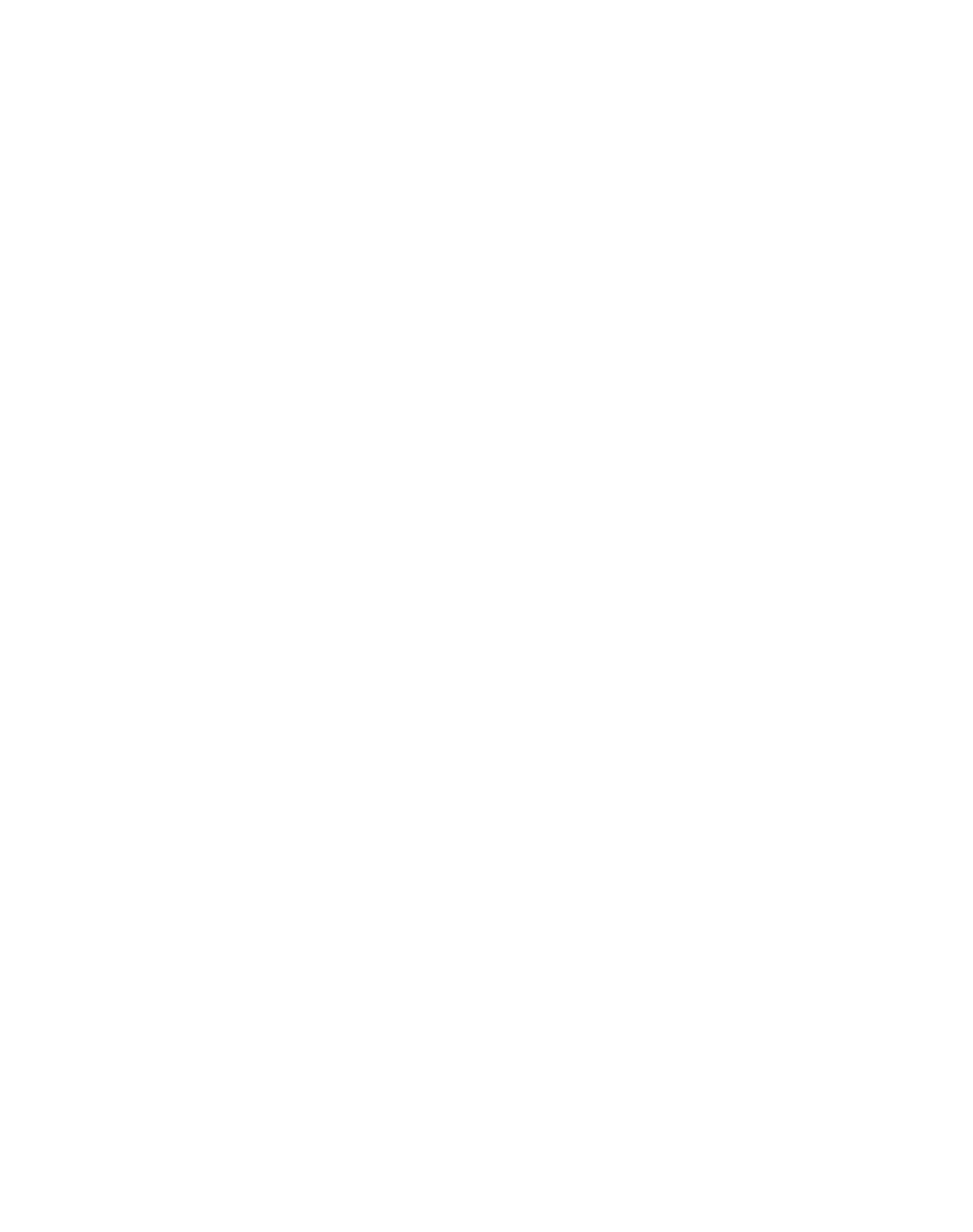Given the content of the image, can you provide a detailed answer to the question?
What is the license mentioned in the footer?

I found the license information in the footer section, which is 'CC BY-NC', indicating that the content is licensed under Creative Commons Attribution-NonCommercial.